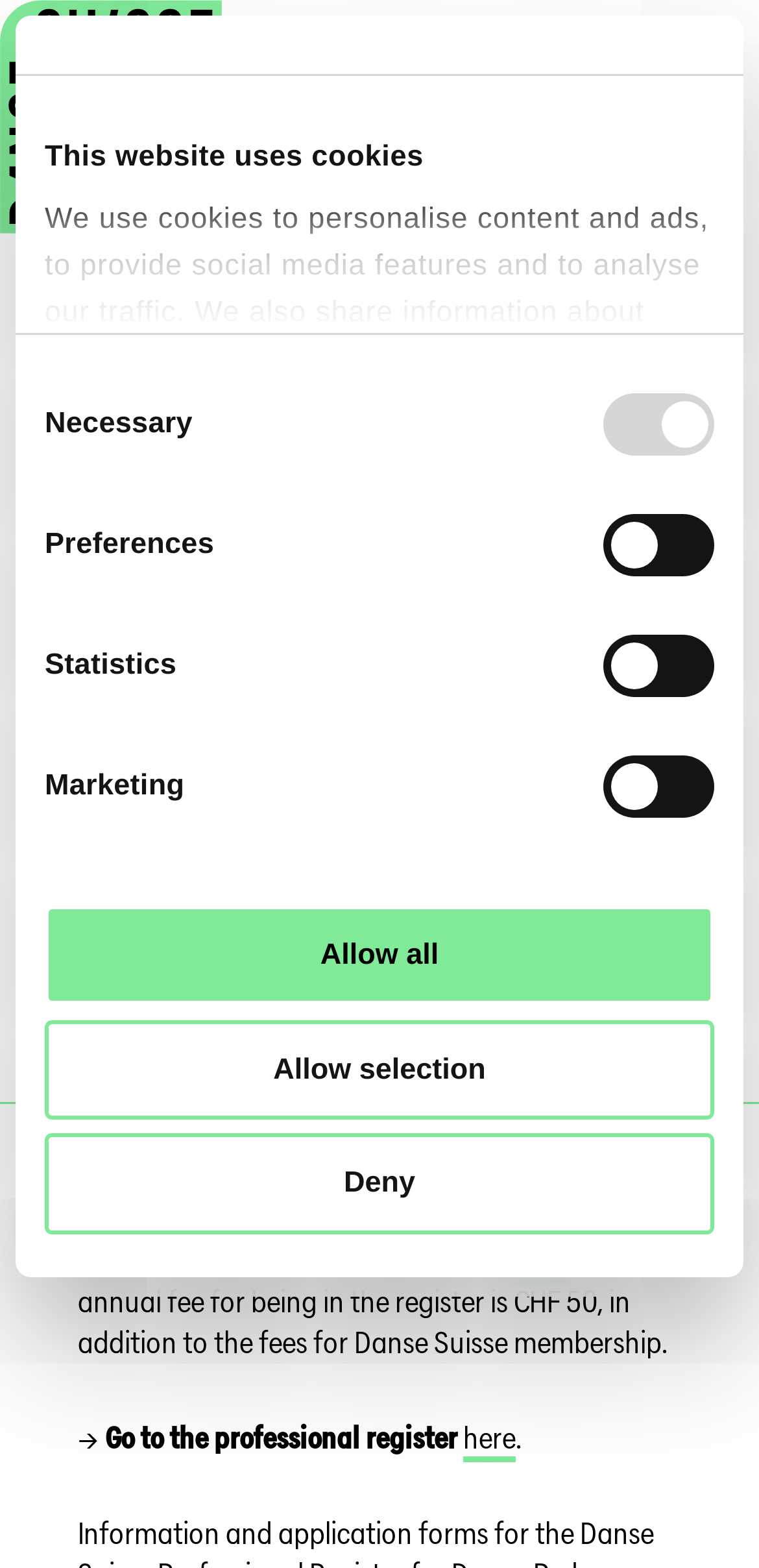Find and specify the bounding box coordinates that correspond to the clickable region for the instruction: "Select the language".

[0.582, 0.819, 0.633, 0.849]